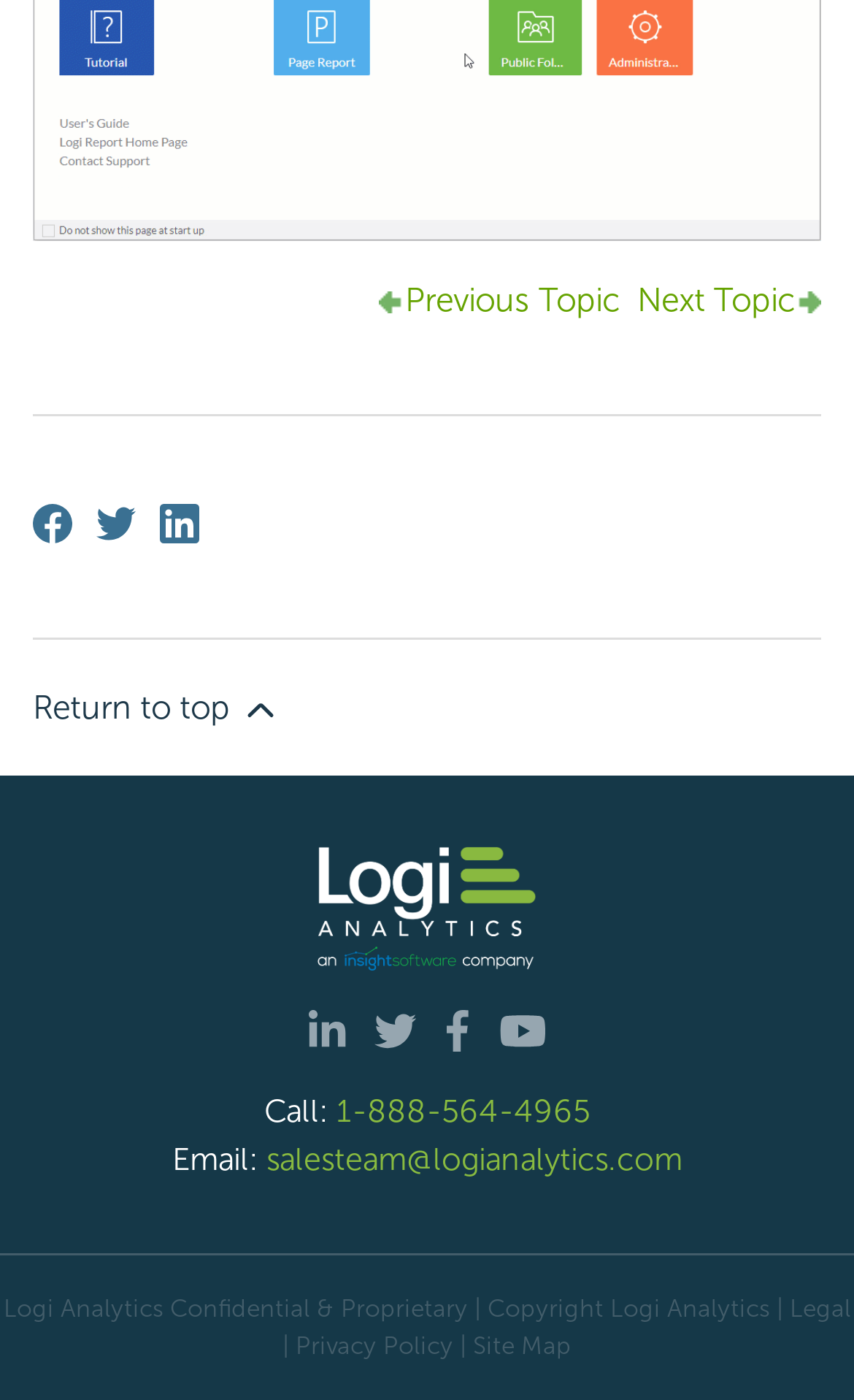Can you give a comprehensive explanation to the question given the content of the image?
What social media platforms are available for sharing?

The footer section of the webpage contains links to share the page on various social media platforms, including Facebook, Twitter, and LinkedIn, as indicated by the corresponding image icons and link texts.